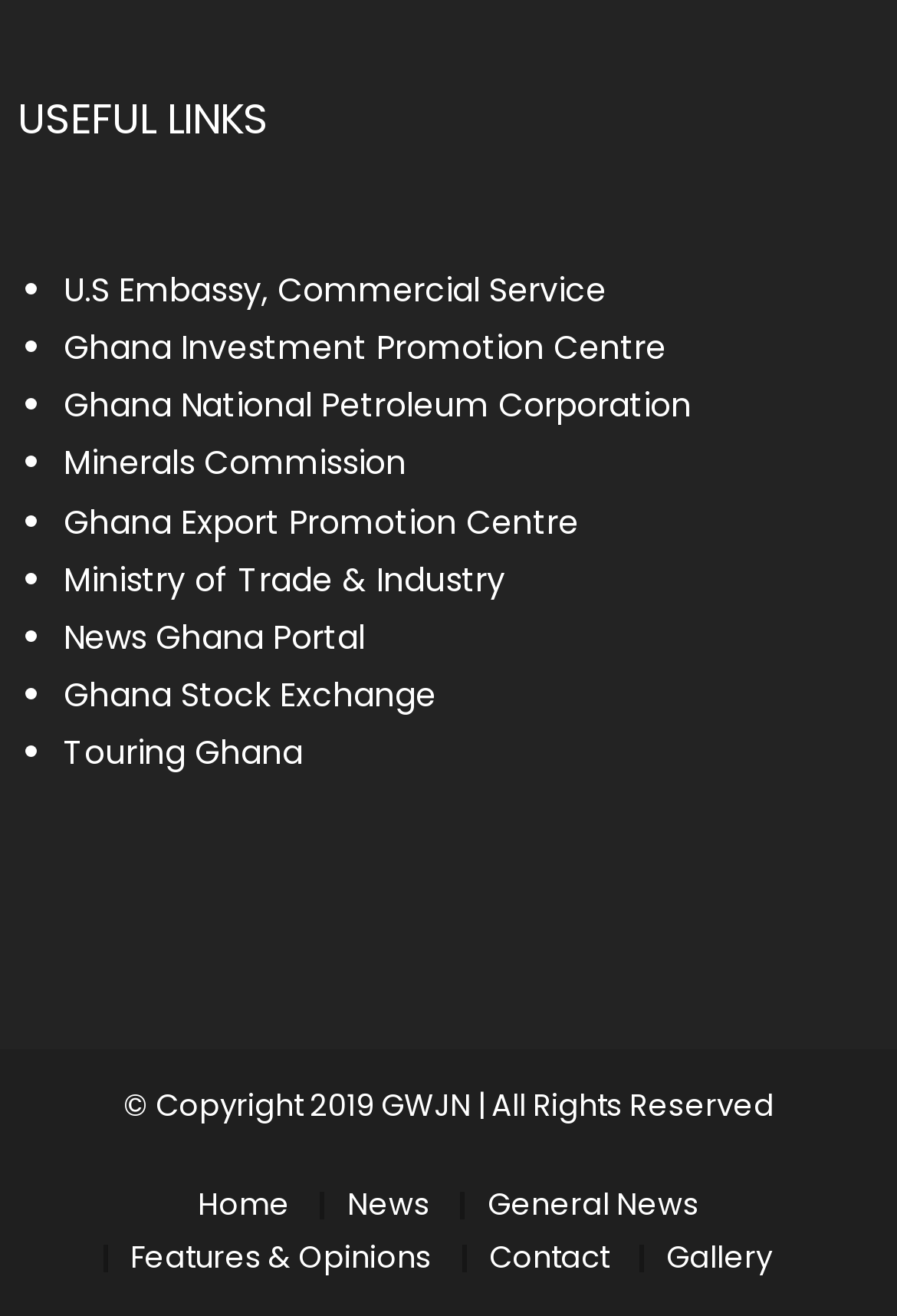What are the main sections of the webpage?
Using the details shown in the screenshot, provide a comprehensive answer to the question.

The main sections of the webpage are represented by links at the top and bottom of the page, which include Home, News, General News, Features & Opinions, Contact, and Gallery. These sections are likely to contain different types of content and information.